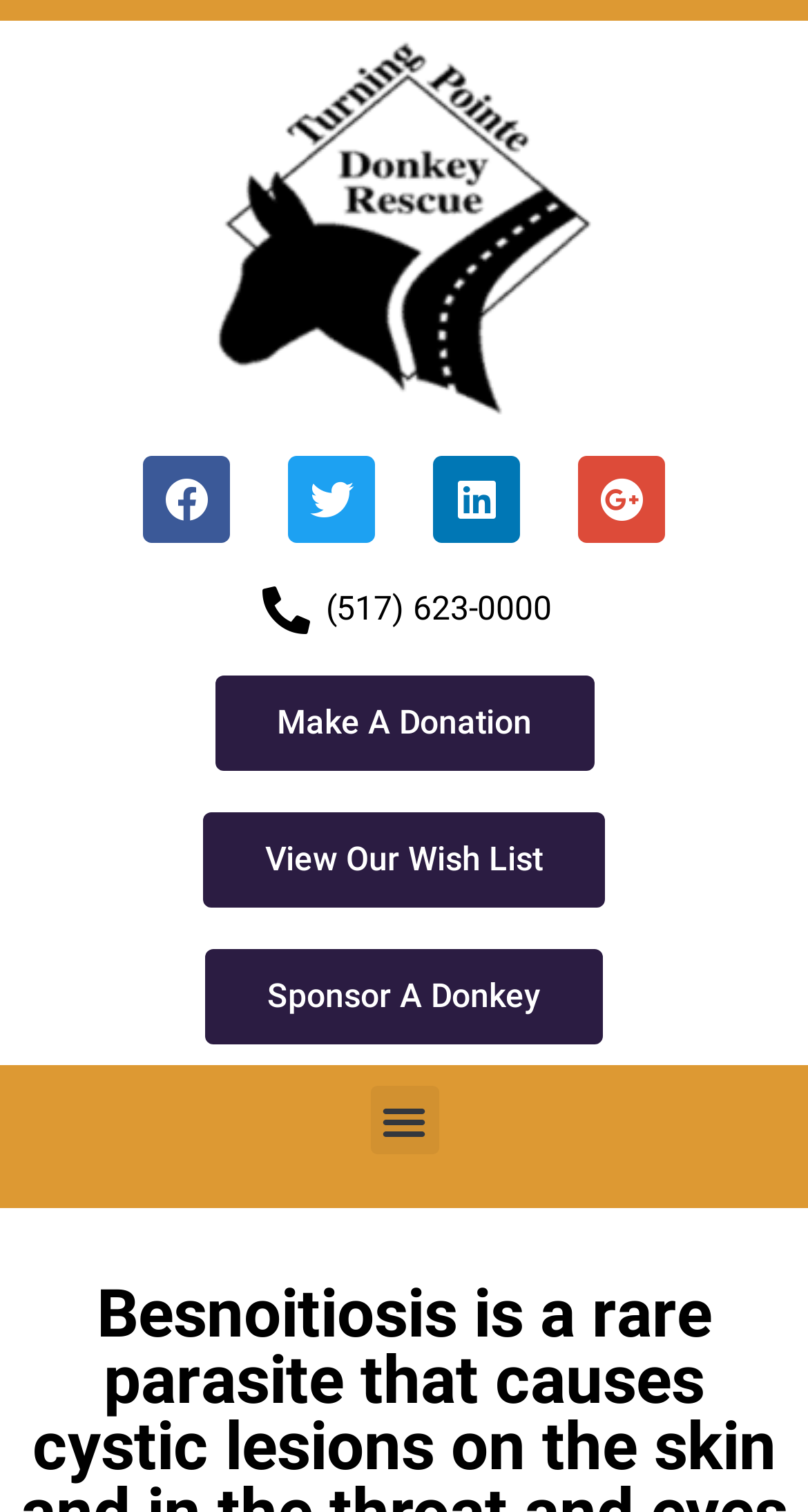Please find the bounding box coordinates of the clickable region needed to complete the following instruction: "Open Facebook page". The bounding box coordinates must consist of four float numbers between 0 and 1, i.e., [left, top, right, bottom].

[0.177, 0.302, 0.285, 0.359]